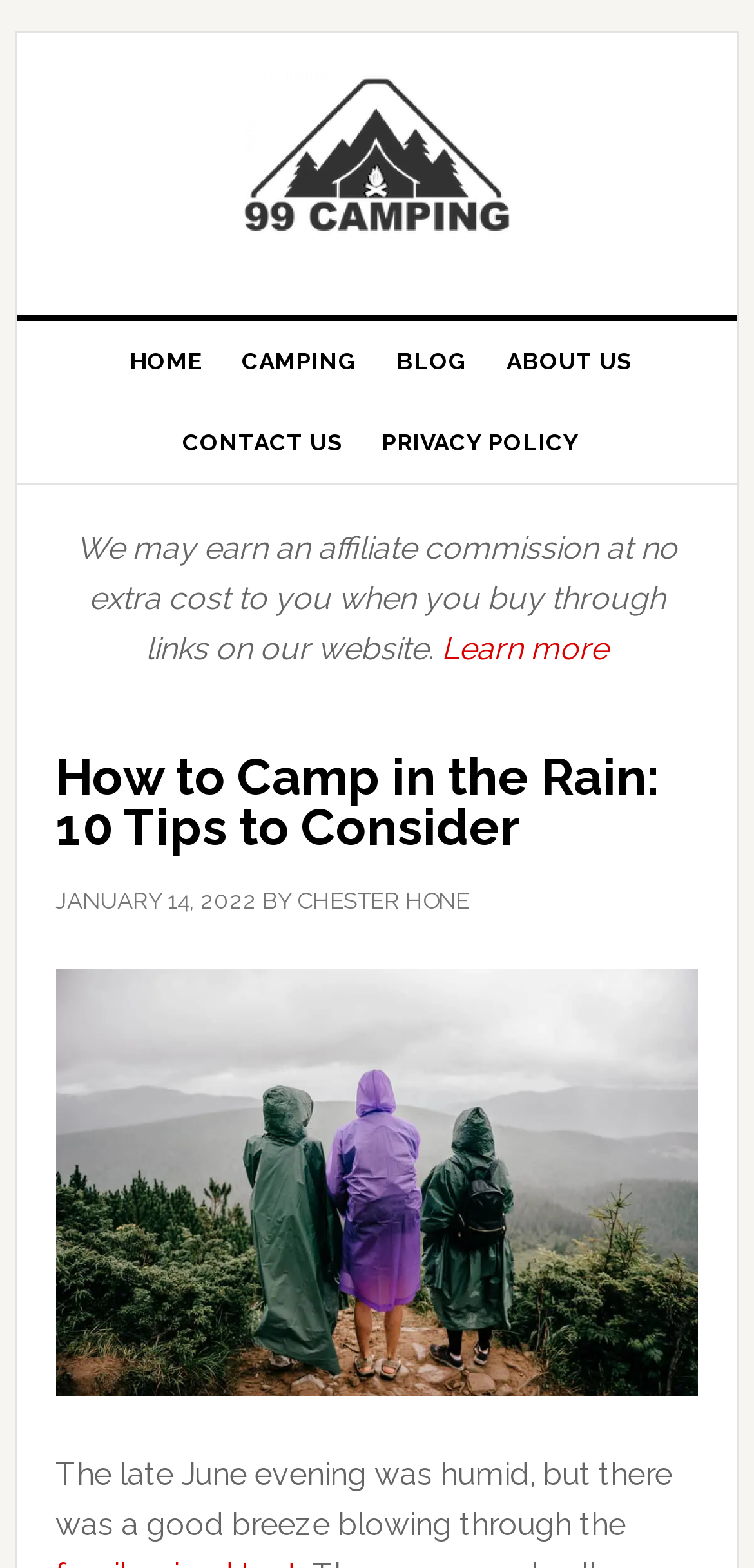Determine the bounding box coordinates of the UI element described below. Use the format (top-left x, top-left y, bottom-right x, bottom-right y) with floating point numbers between 0 and 1: Learn more

[0.586, 0.402, 0.806, 0.425]